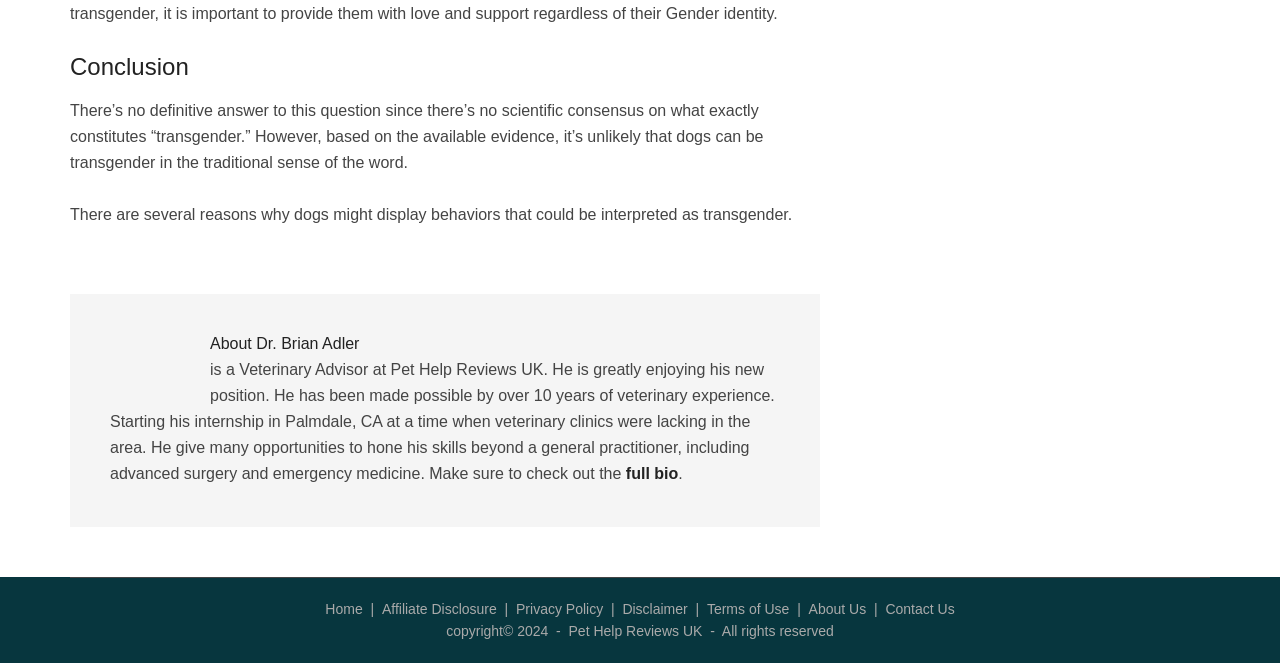Could you specify the bounding box coordinates for the clickable section to complete the following instruction: "read about the author"?

None